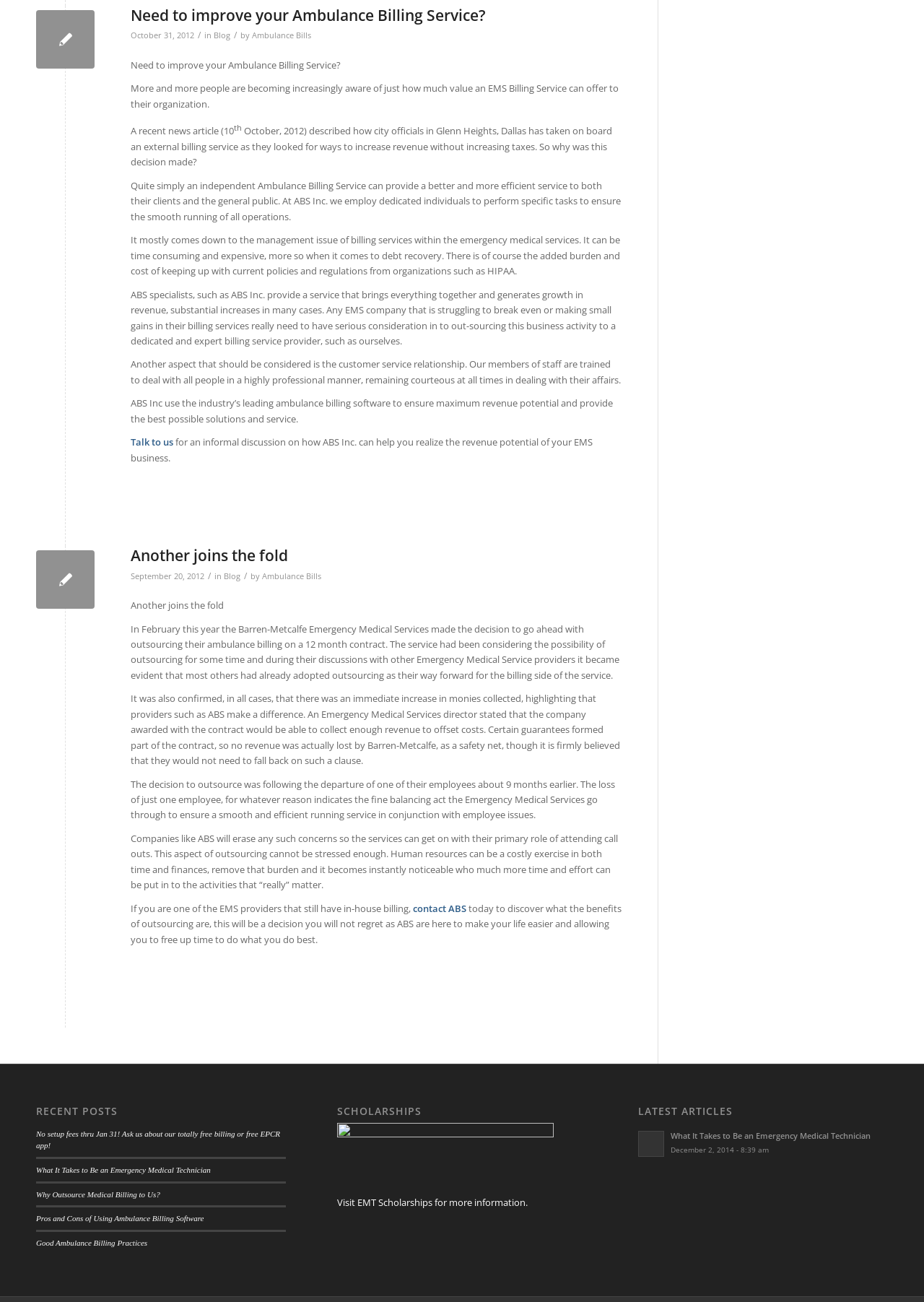Determine the bounding box coordinates of the target area to click to execute the following instruction: "Contact ABS for an informal discussion."

[0.141, 0.335, 0.188, 0.345]